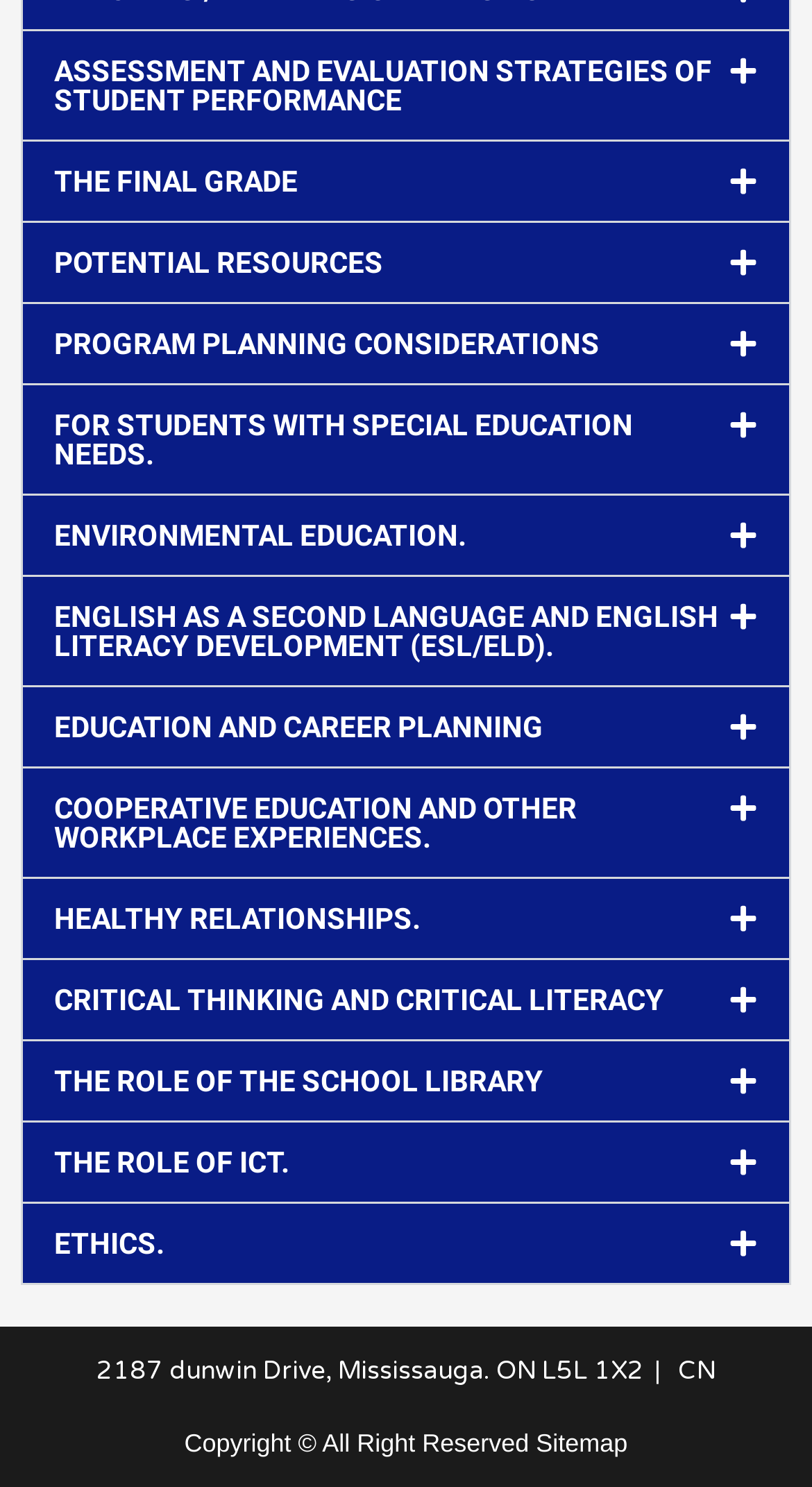Identify the bounding box of the UI component described as: "CRITICAL THINKING AND CRITICAL LITERACY".

[0.067, 0.661, 0.818, 0.683]